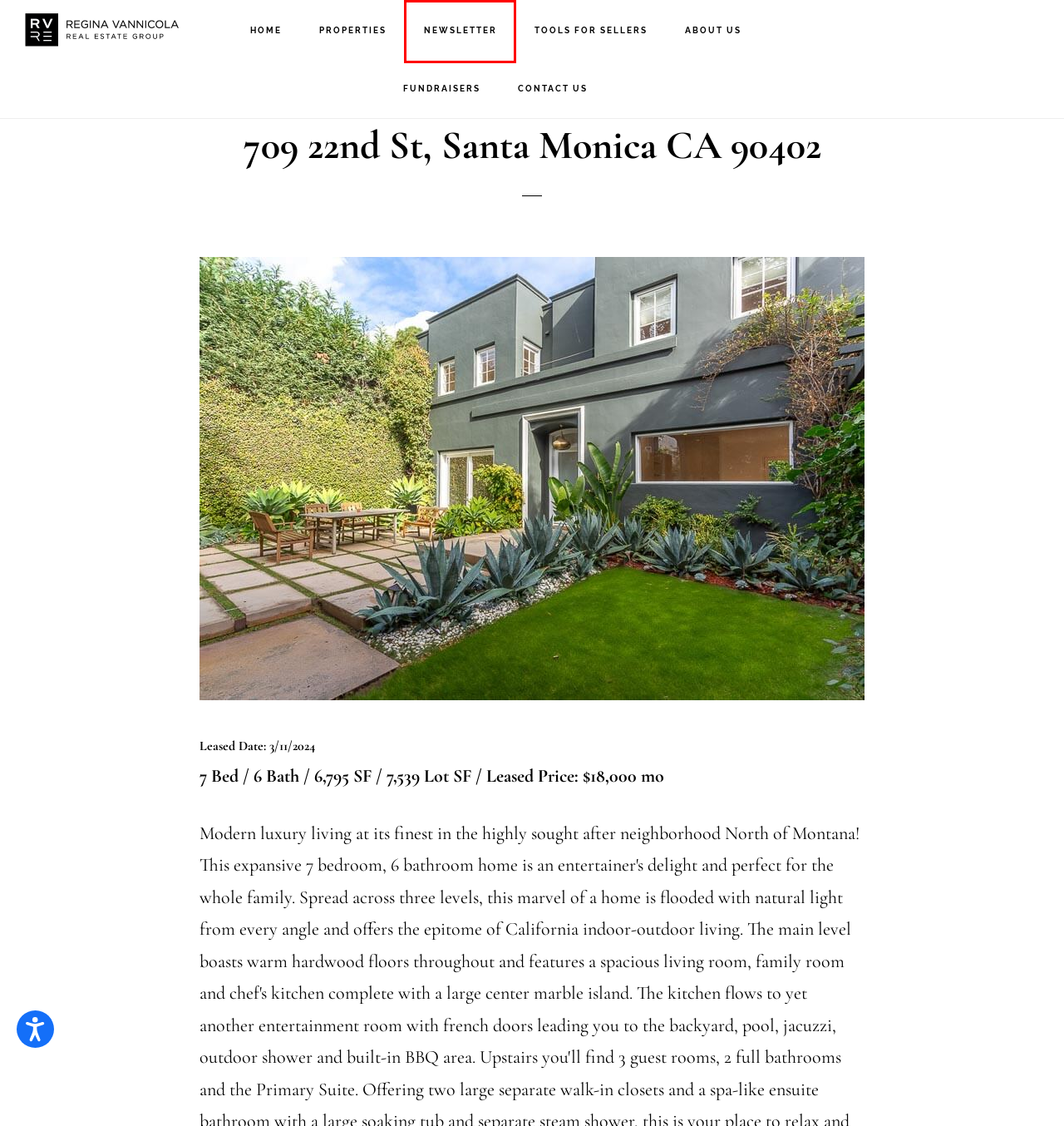Review the screenshot of a webpage containing a red bounding box around an element. Select the description that best matches the new webpage after clicking the highlighted element. The options are:
A. Big Gay Bake Sale - Regina Vannicola
B. Sold Homes - Regina Vannicola
C. accessiBe Guide for Screen Reader Users - accessiBe
D. Active Listings - Regina Vannicola
E. Contact Us - Regina Vannicola
F. Home - Regina Vannicola
G. Real Estate, Homes for Sale & Apartments for Rent | Compass
H. Newsletter - Regina Vannicola

H